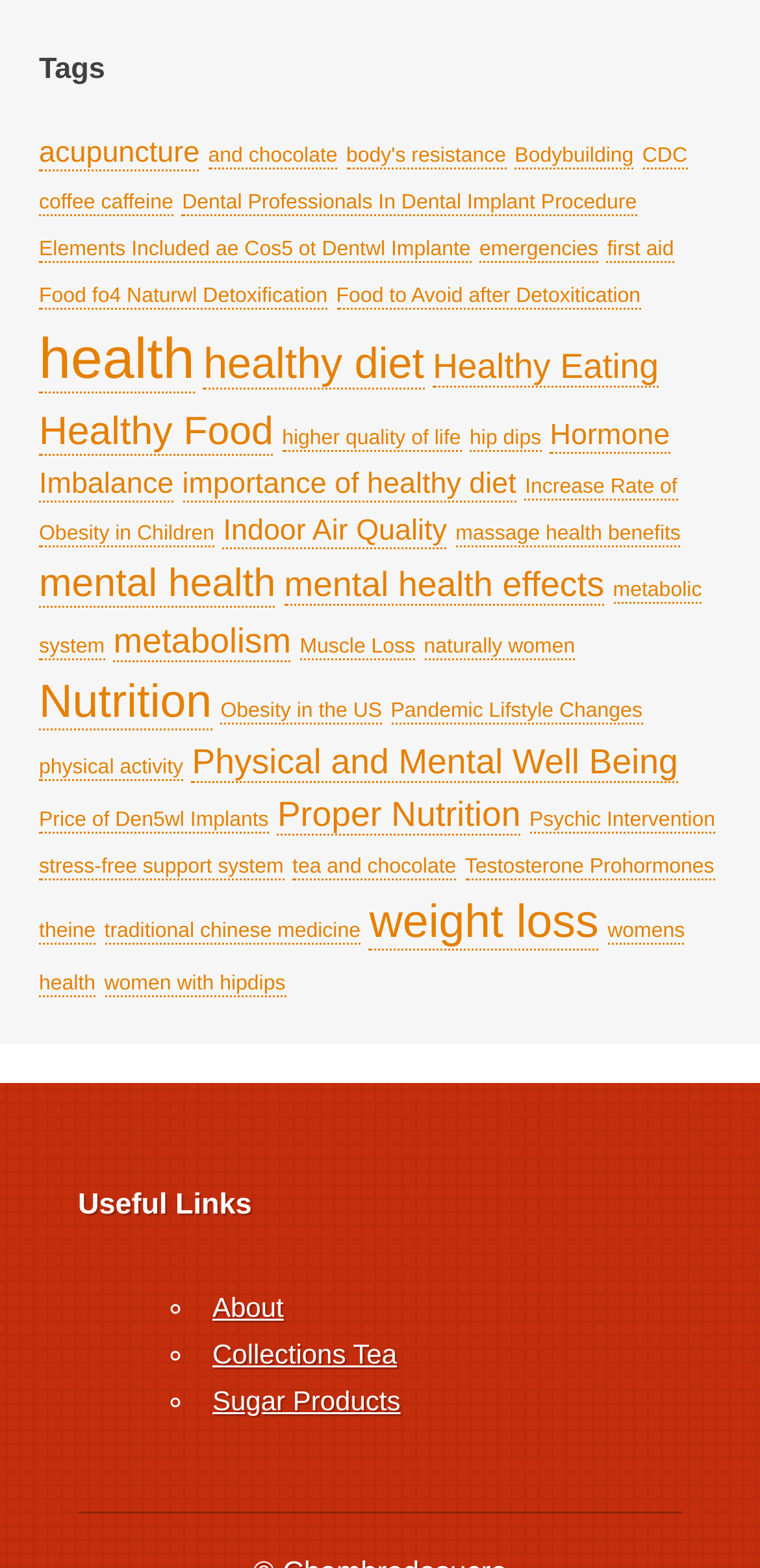What is the main topic of the webpage?
Please provide a comprehensive answer to the question based on the webpage screenshot.

Based on the numerous links and categories listed on the webpage, it appears that the main topic is related to health and wellness, covering various aspects such as nutrition, fitness, and mental health.